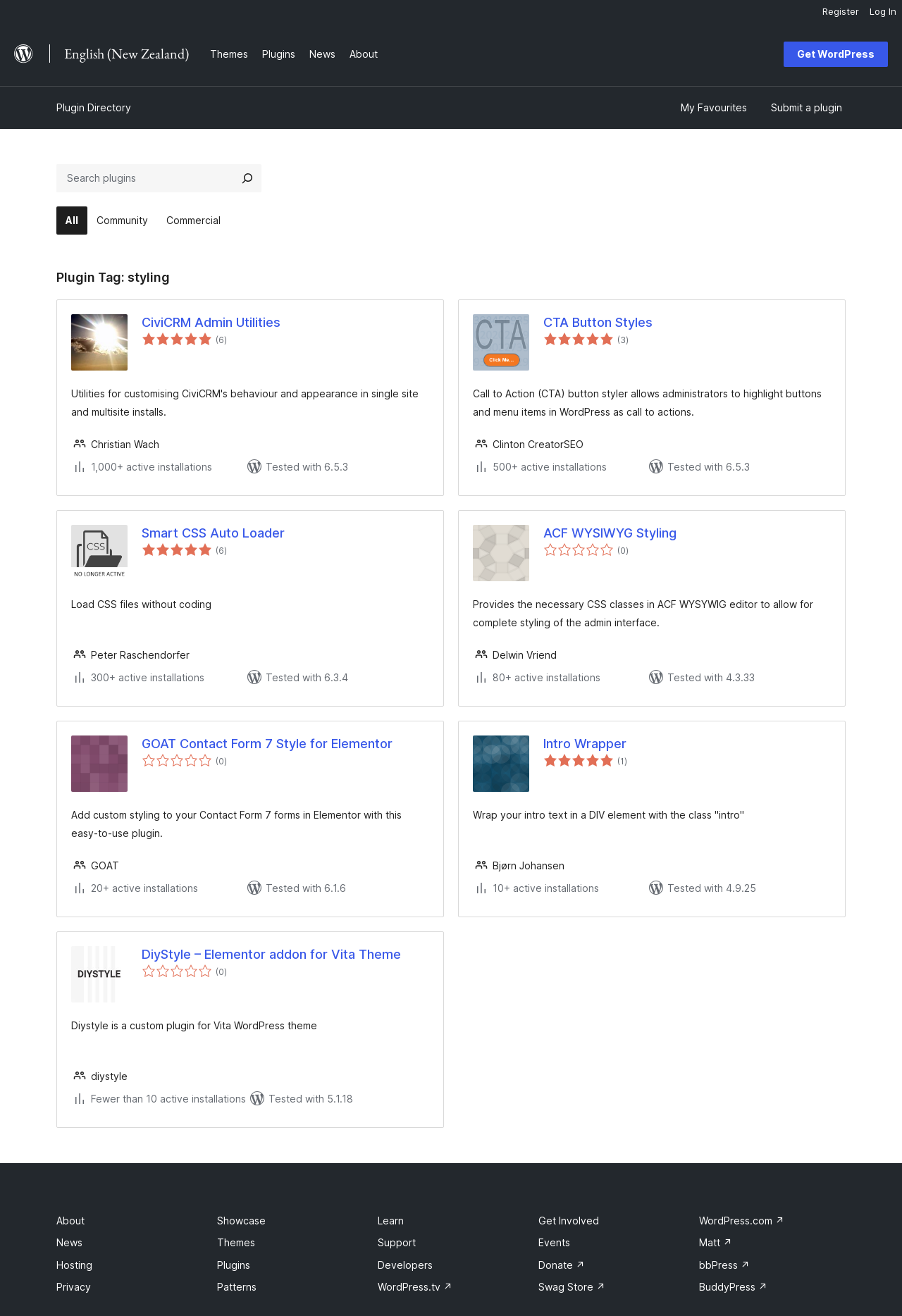Given the content of the image, can you provide a detailed answer to the question?
How many plugins are listed on this page?

There are 5 plugins listed on this page, each with its own header, rating, and description. The plugins are CiviCRM Admin Utilities, CTA Button Styles, Smart CSS Auto Loader, ACF WYSIWYG Styling, and GOAT Contact Form 7 Style for Elementor.